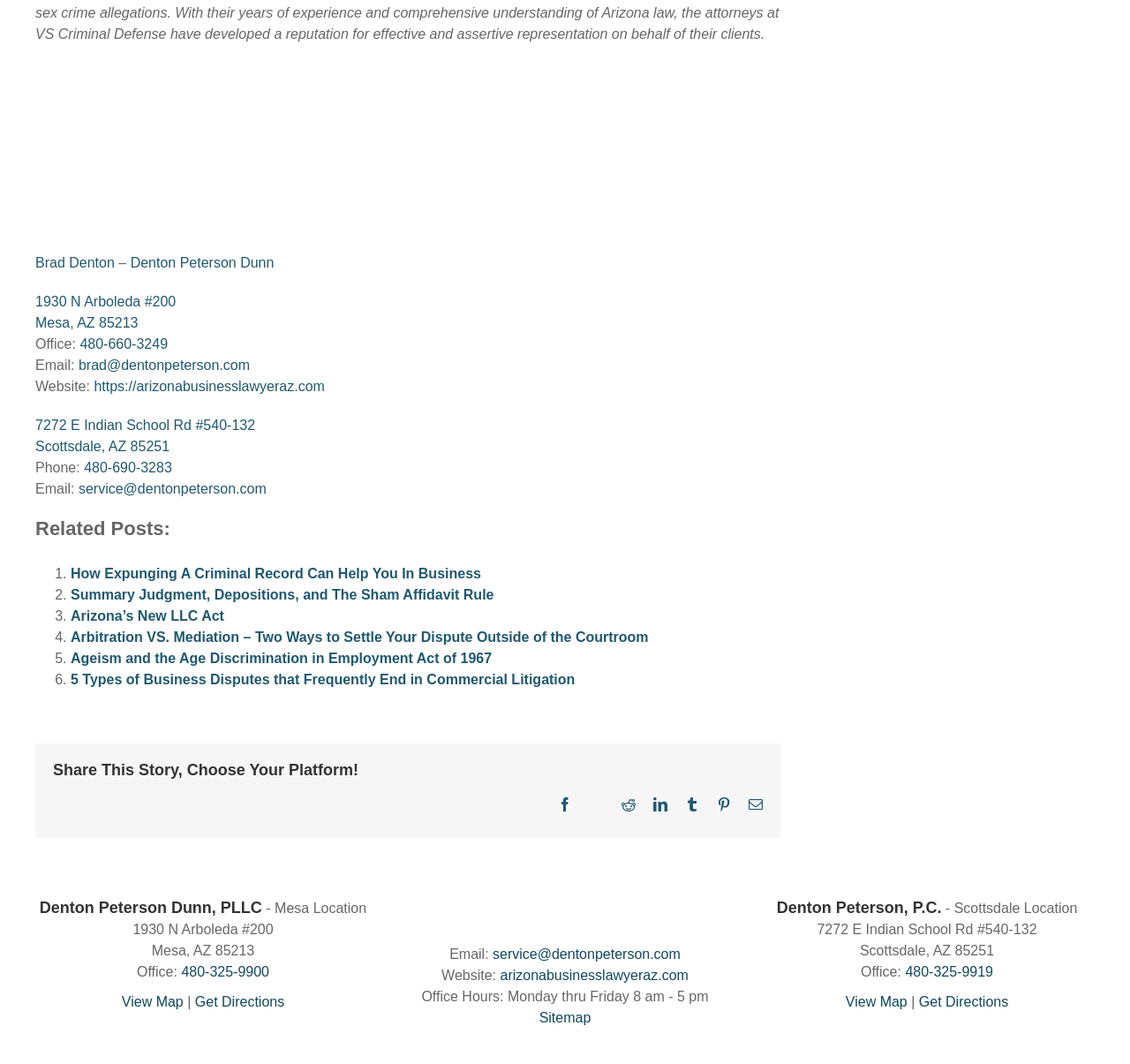Give a one-word or short phrase answer to this question: 
What is the name of the business lawyer?

Brad Denton